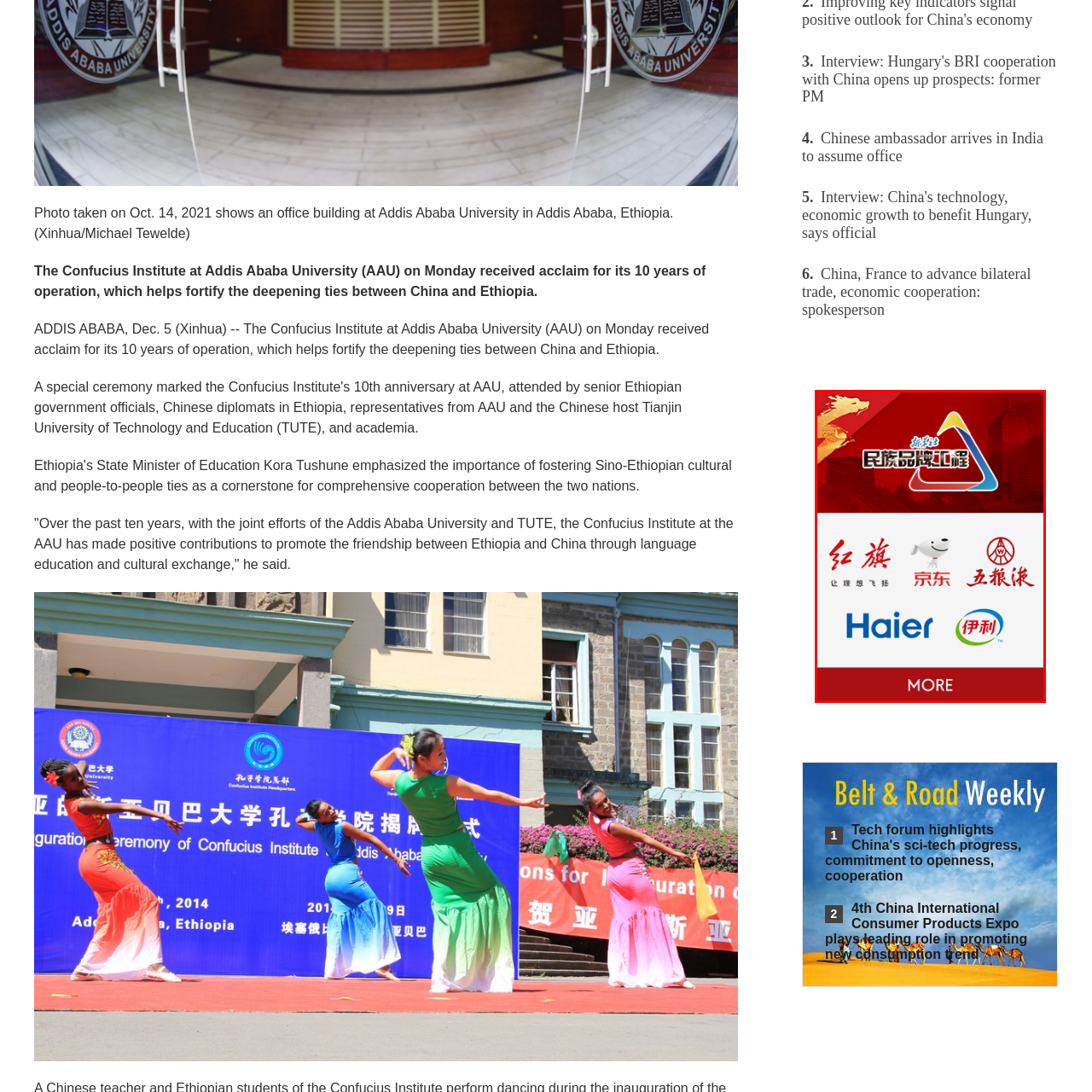What companies are featured below the logo?
View the portion of the image encircled by the red bounding box and give a one-word or short phrase answer.

Haier, JD.com, and Red Flag